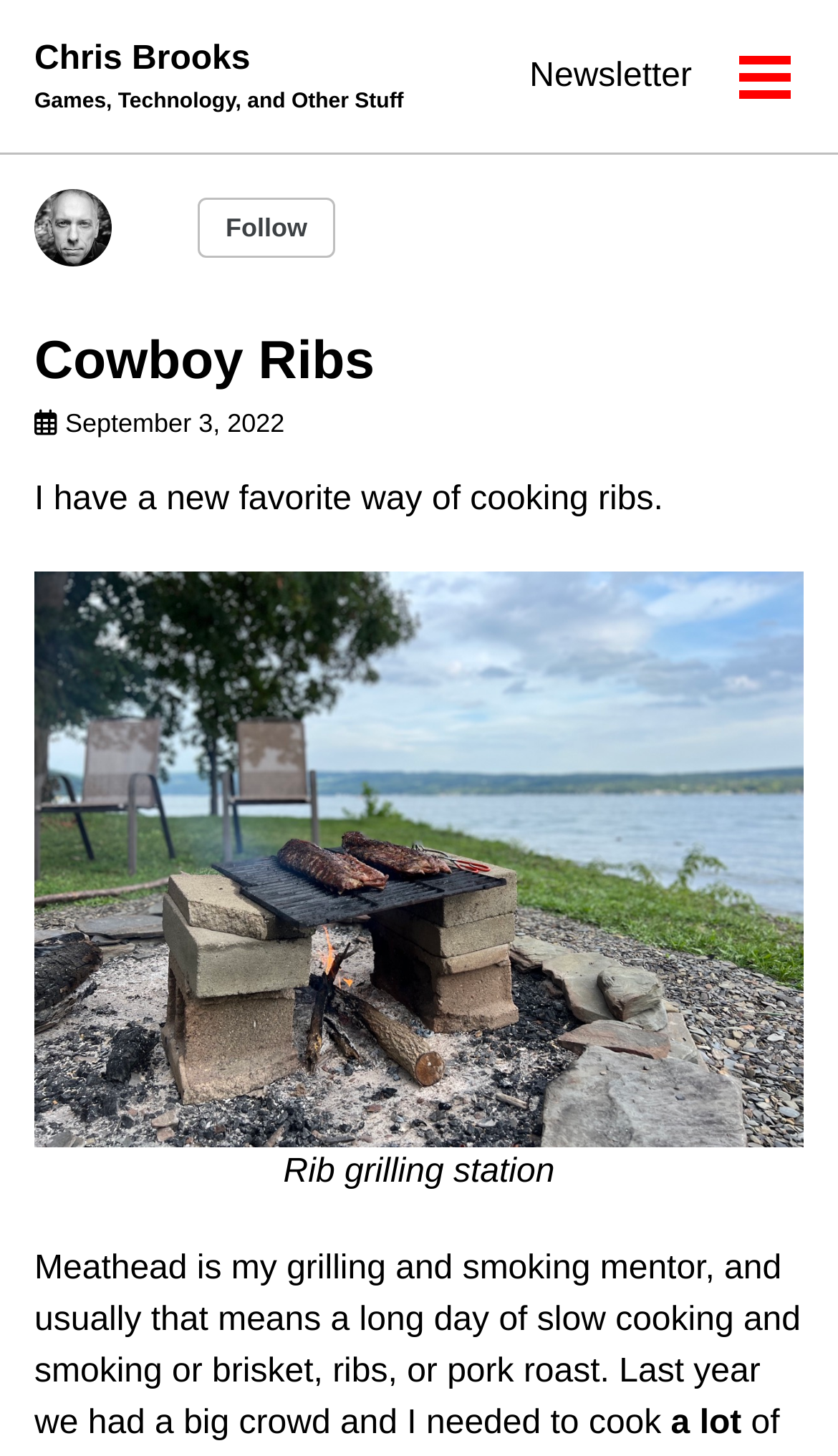What is the date of the blog post?
Using the image as a reference, answer the question with a short word or phrase.

September 3, 2022